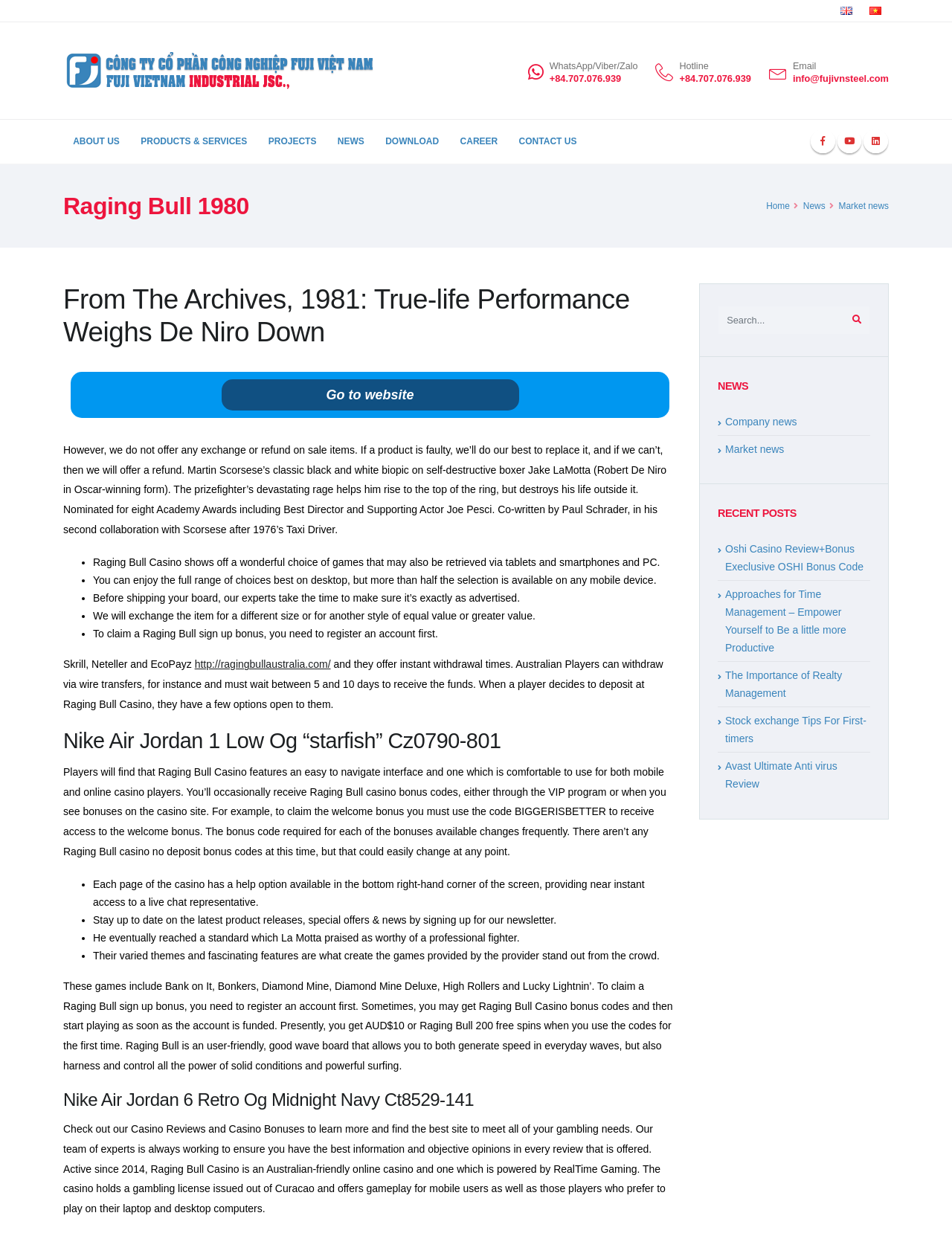Show the bounding box coordinates of the region that should be clicked to follow the instruction: "Go to the ABOUT US page."

[0.066, 0.096, 0.136, 0.133]